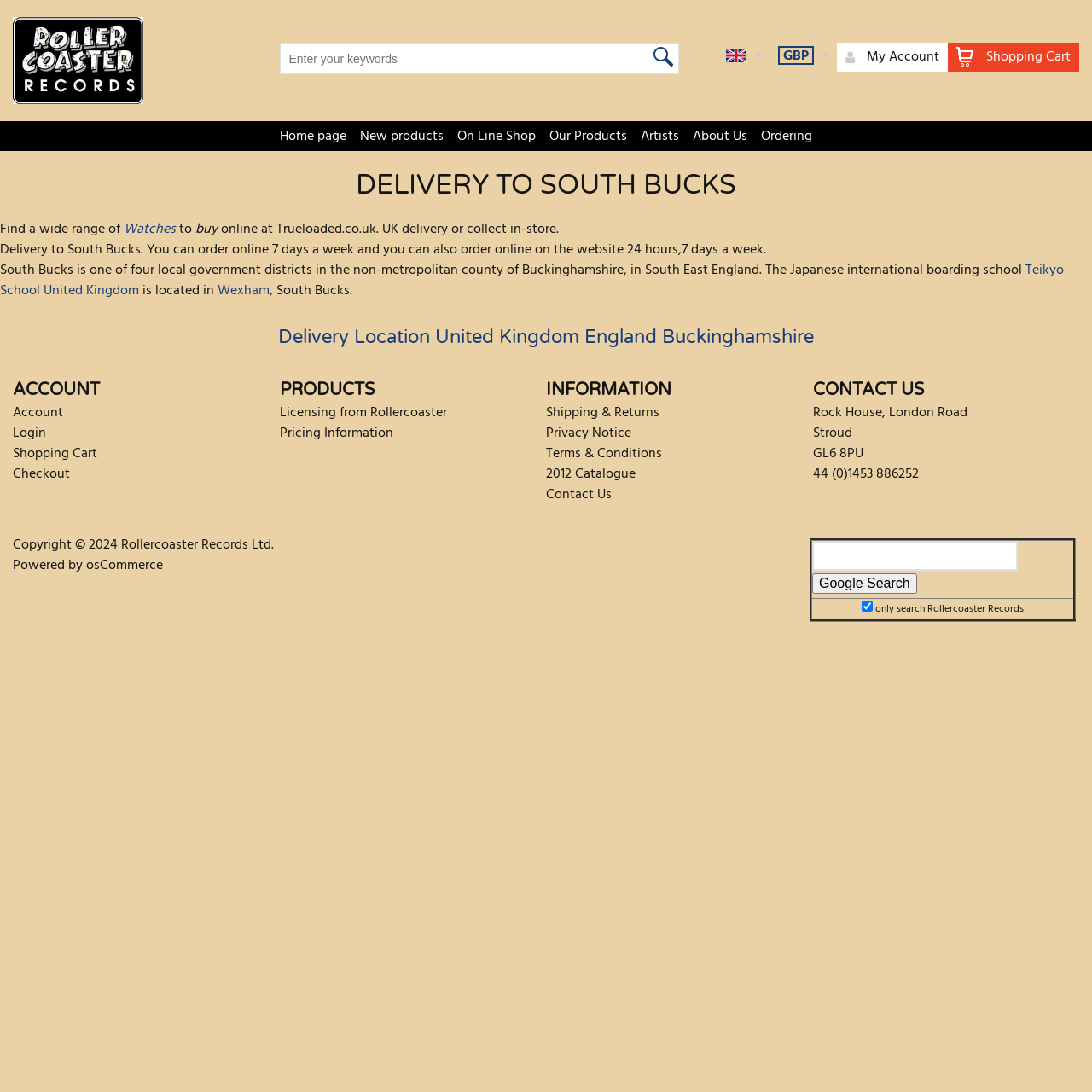Determine the bounding box coordinates of the UI element described by: "GBP".

[0.705, 0.039, 0.766, 0.063]